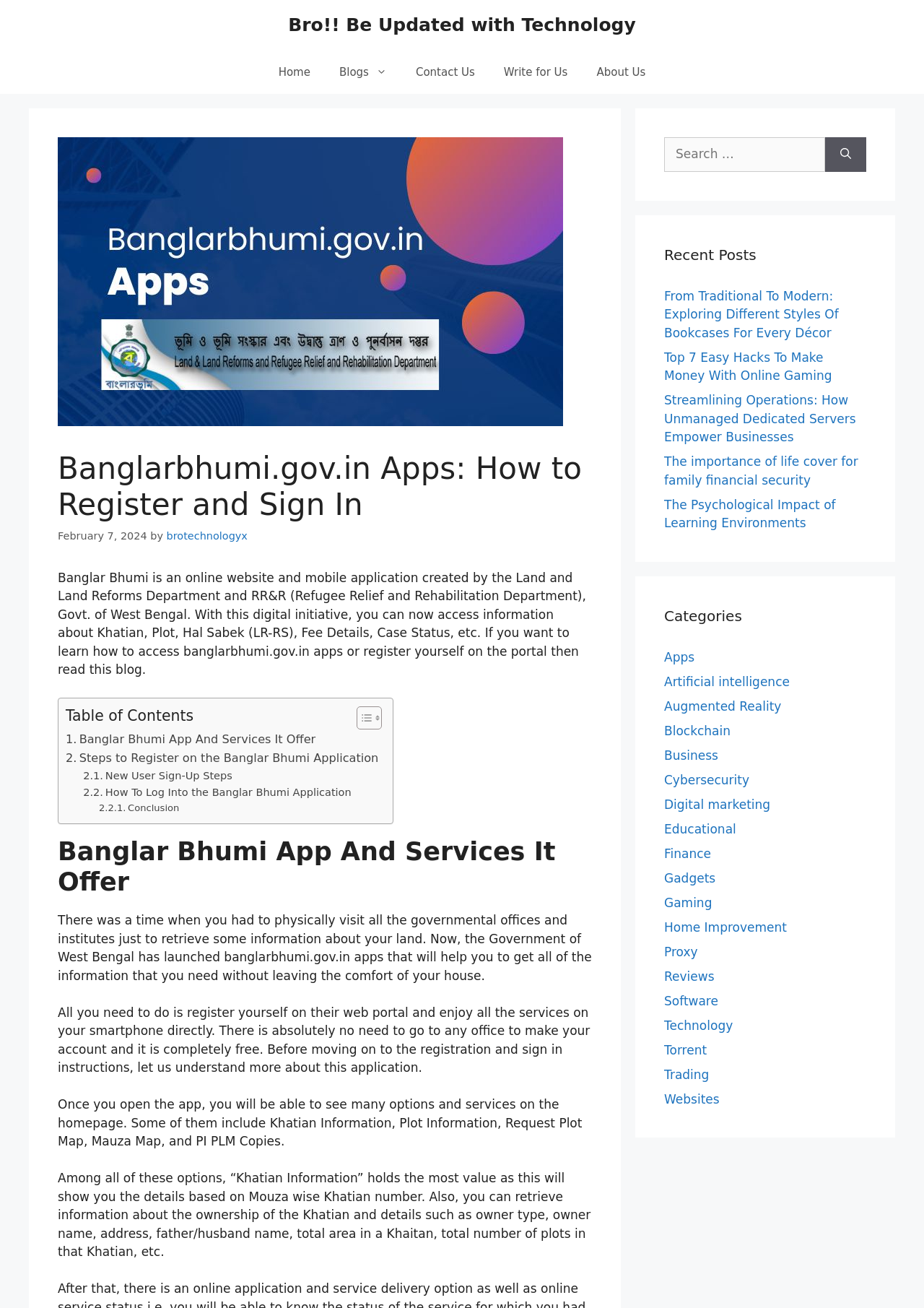Using the format (top-left x, top-left y, bottom-right x, bottom-right y), and given the element description, identify the bounding box coordinates within the screenshot: Conclusion

[0.107, 0.613, 0.194, 0.624]